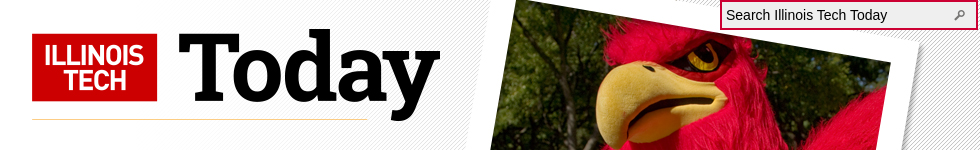Answer the following in one word or a short phrase: 
What is the background setting of the image?

Lush green